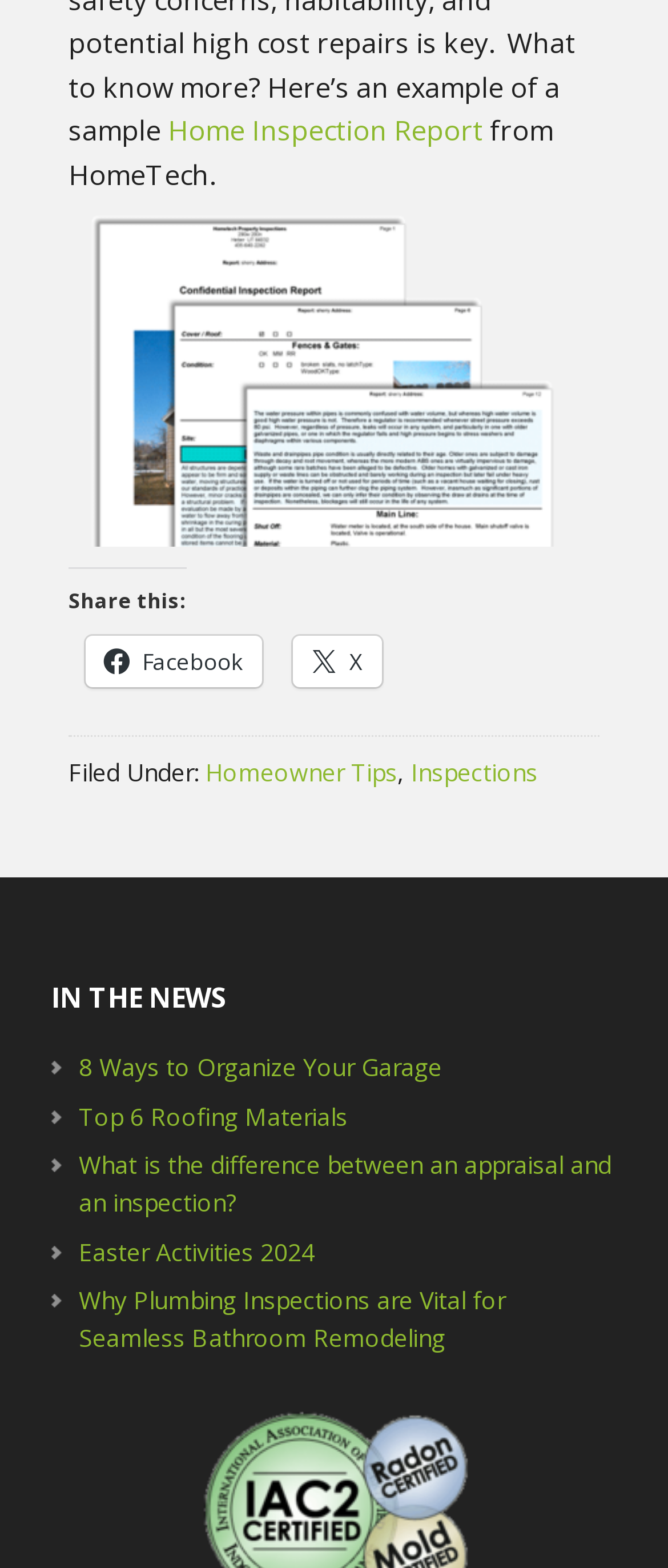Please find the bounding box coordinates of the element's region to be clicked to carry out this instruction: "Share on Facebook".

[0.128, 0.405, 0.392, 0.438]